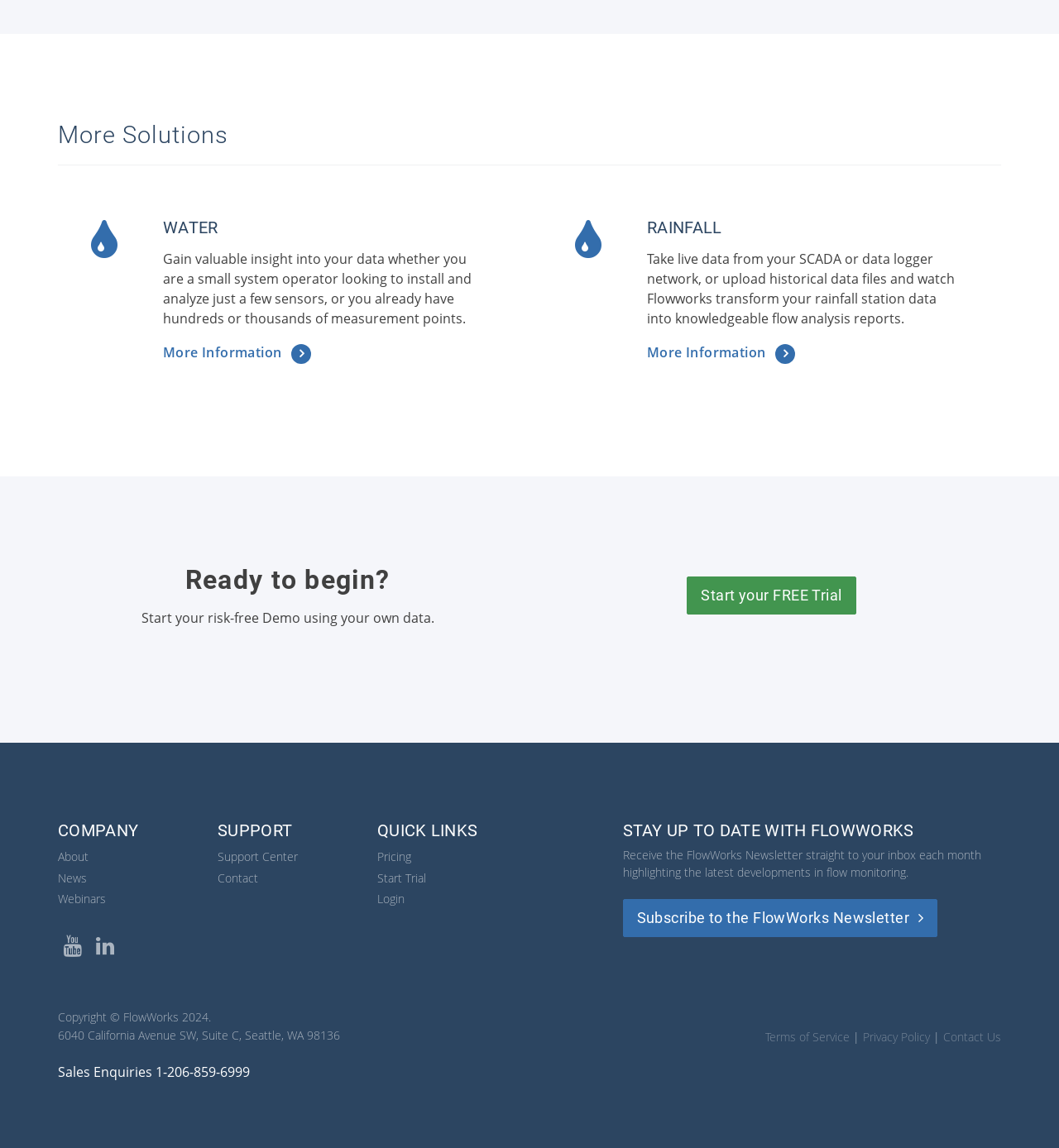Identify and provide the bounding box for the element described by: "More Information".

[0.154, 0.298, 0.296, 0.317]